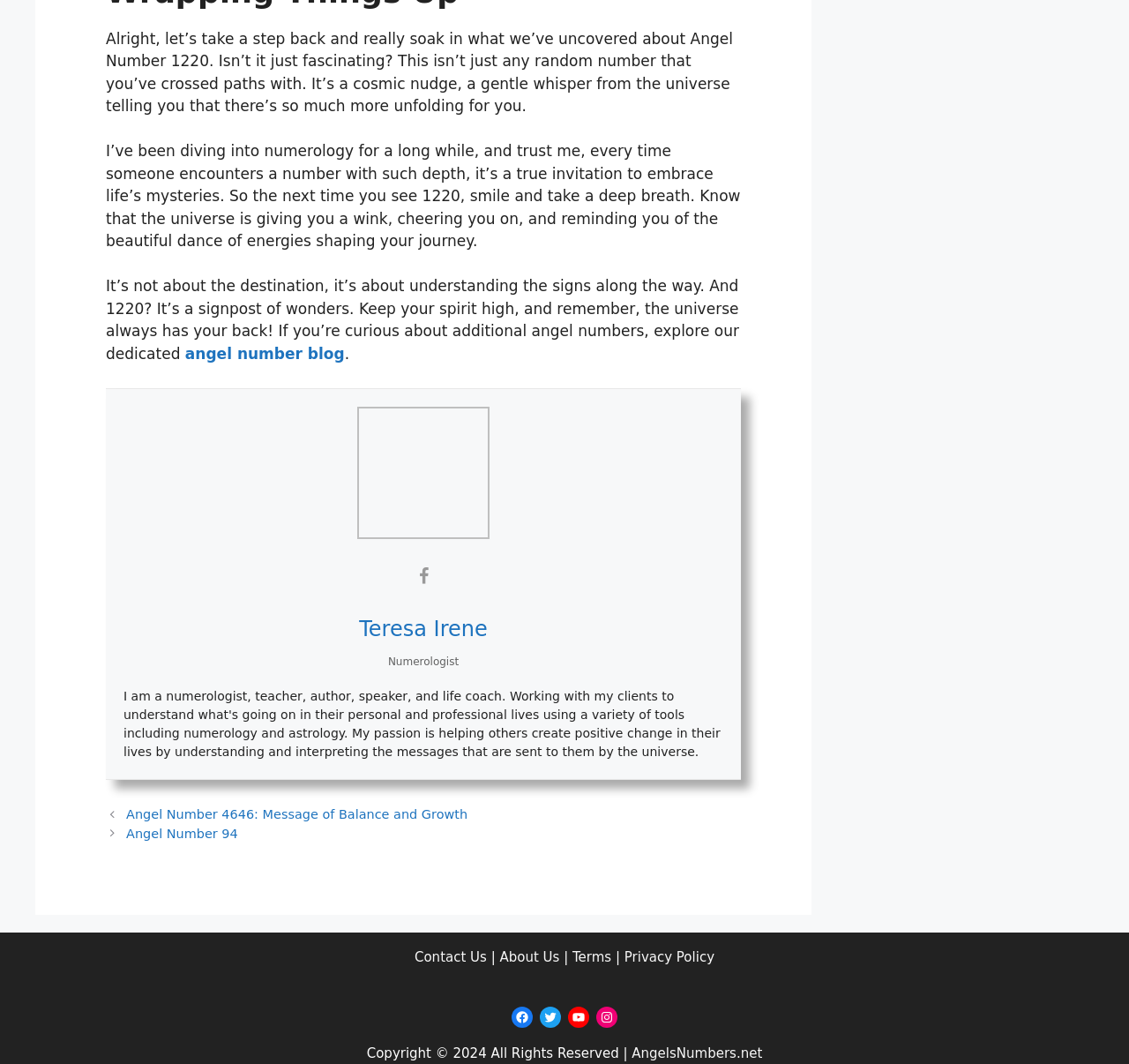Pinpoint the bounding box coordinates of the clickable area needed to execute the instruction: "follow on Facebook". The coordinates should be specified as four float numbers between 0 and 1, i.e., [left, top, right, bottom].

[0.453, 0.946, 0.472, 0.966]